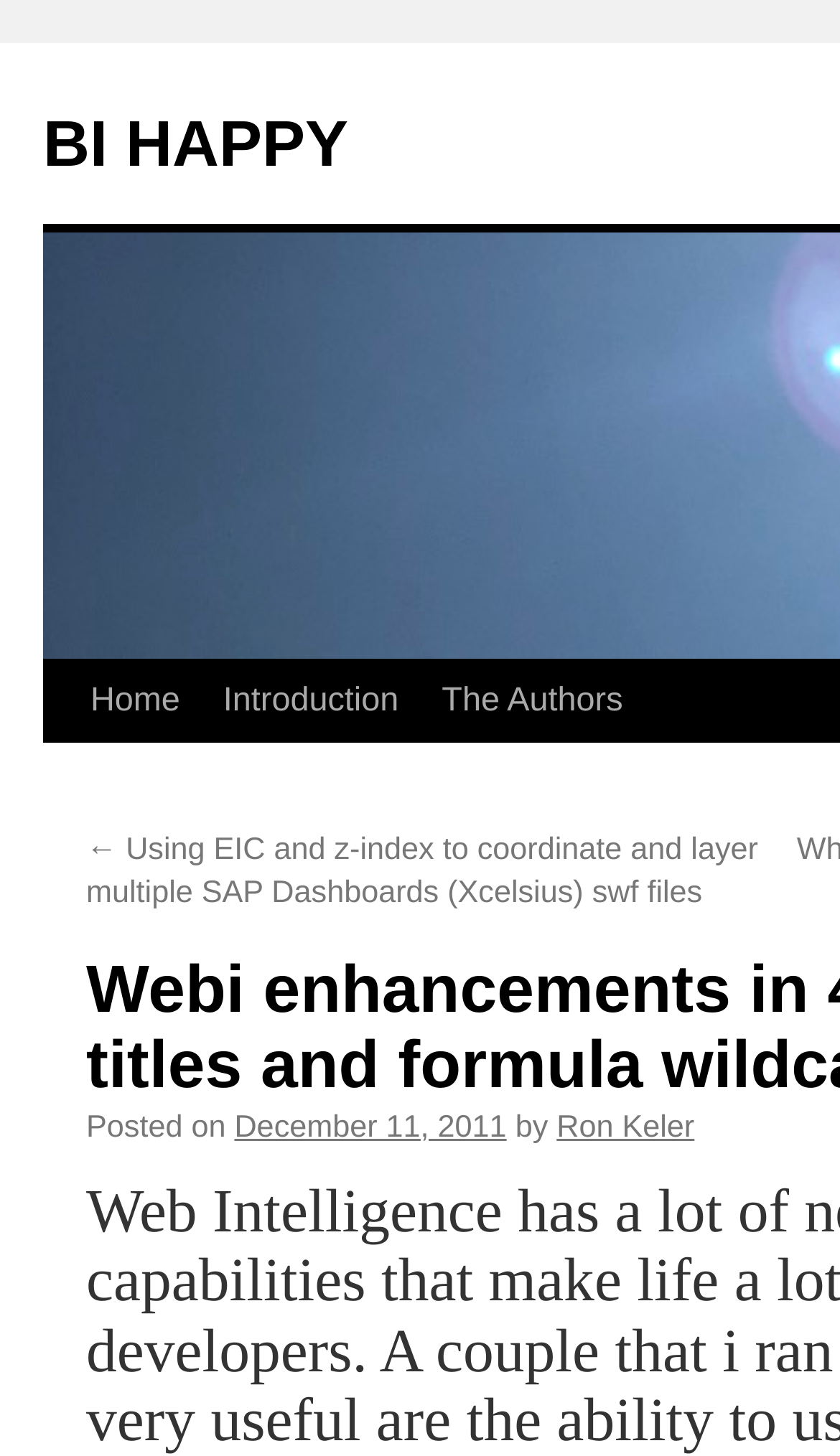How many main navigation links are there?
Refer to the image and provide a detailed answer to the question.

I found the answer by looking at the links 'Home', 'Introduction', and 'The Authors', which are the main navigation links. There are three of them.